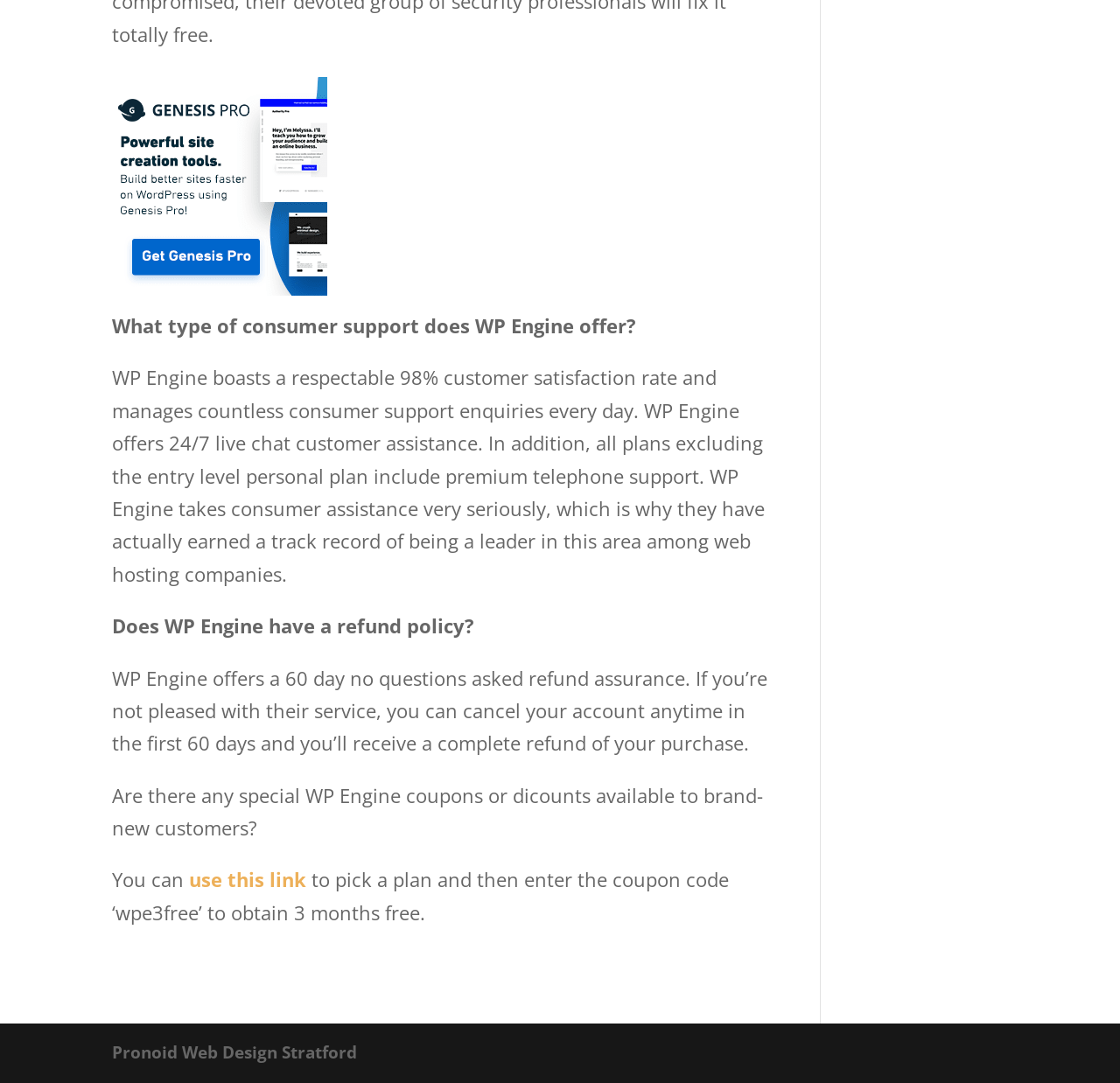What is the coupon code for new customers?
Give a single word or phrase answer based on the content of the image.

wpe3free